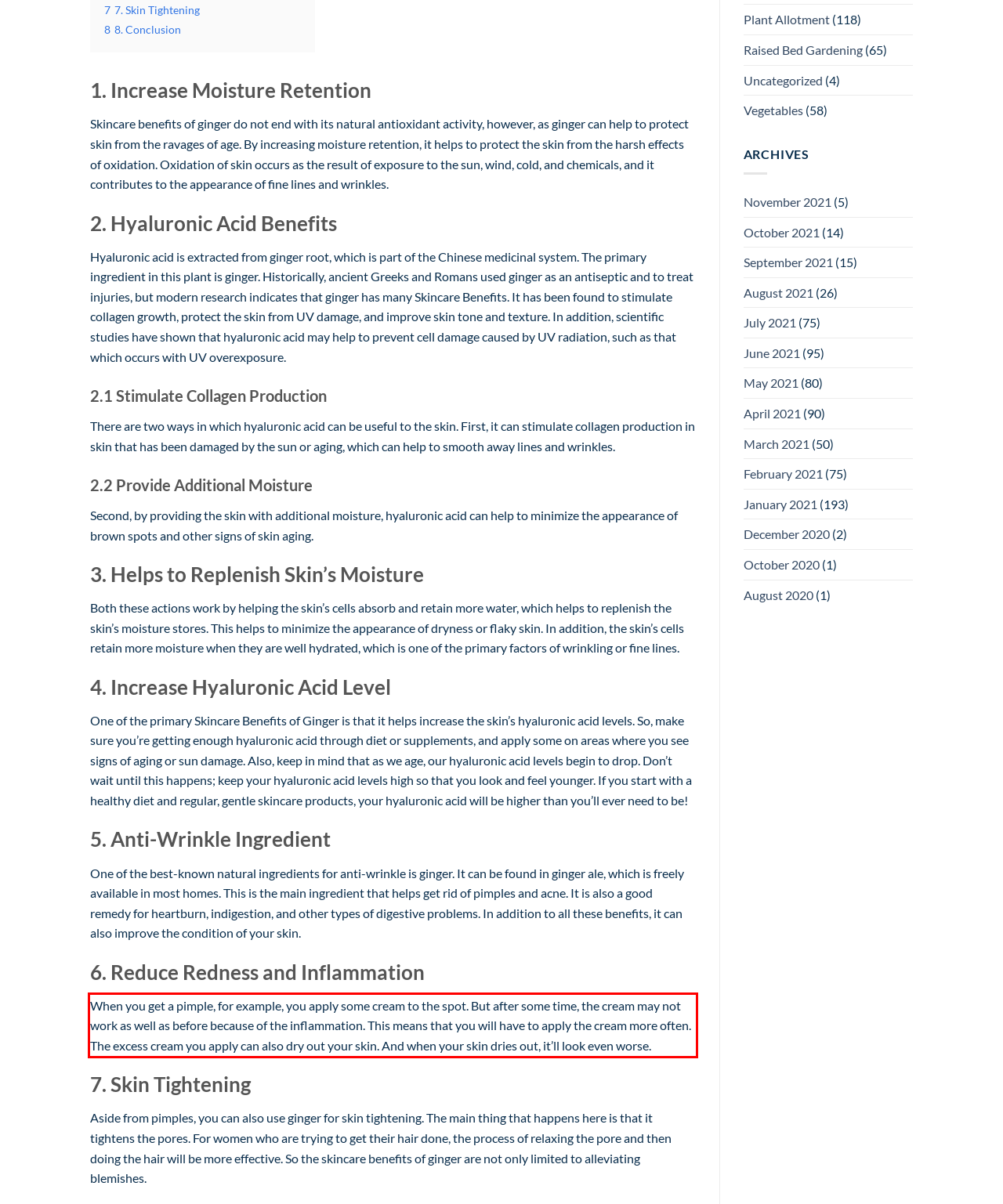In the given screenshot, locate the red bounding box and extract the text content from within it.

When you get a pimple, for example, you apply some cream to the spot. But after some time, the cream may not work as well as before because of the inflammation. This means that you will have to apply the cream more often. The excess cream you apply can also dry out your skin. And when your skin dries out, it’ll look even worse.